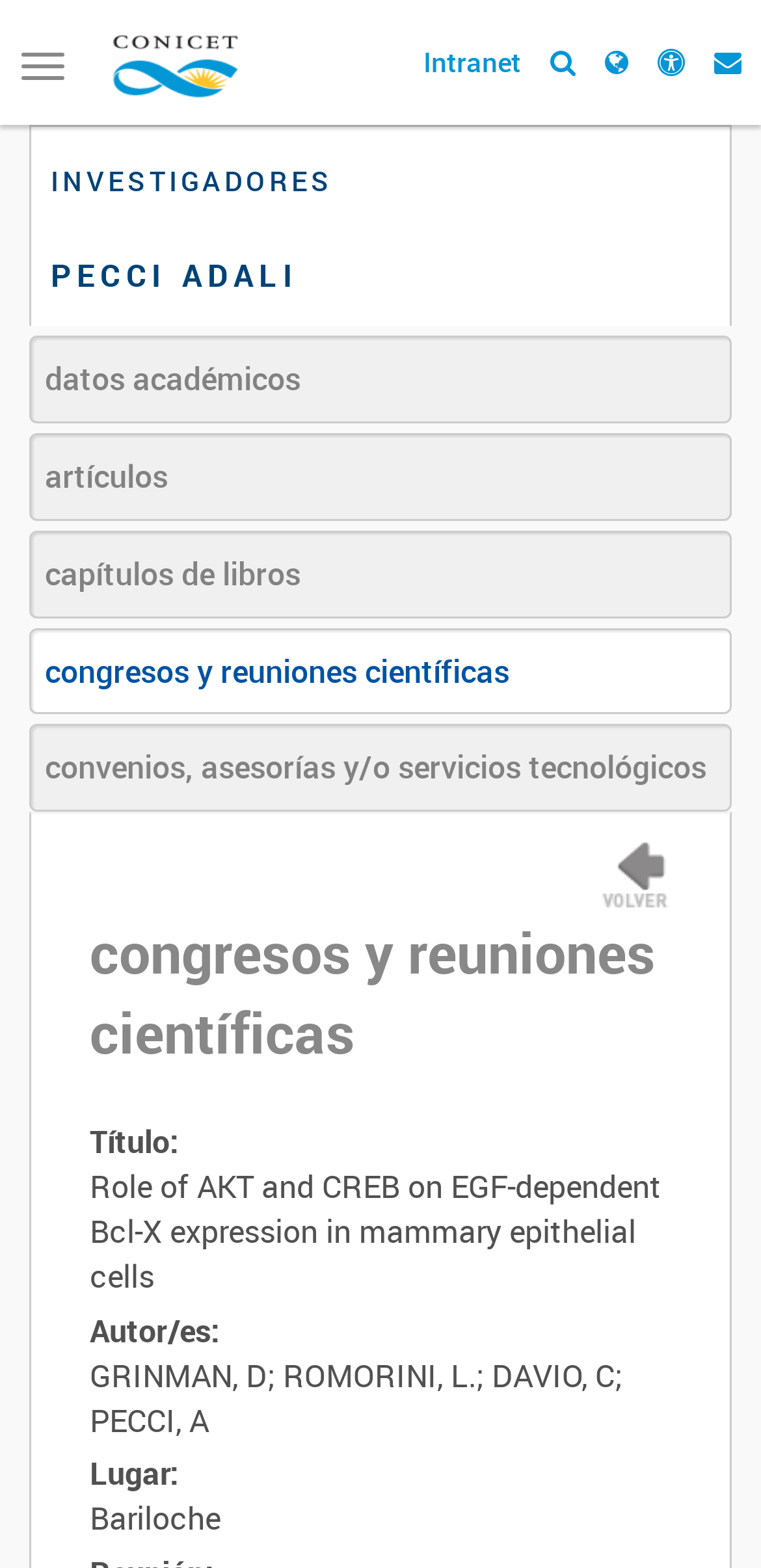Determine the bounding box coordinates of the clickable element necessary to fulfill the instruction: "View the Intranet page". Provide the coordinates as four float numbers within the 0 to 1 range, i.e., [left, top, right, bottom].

[0.556, 0.027, 0.685, 0.051]